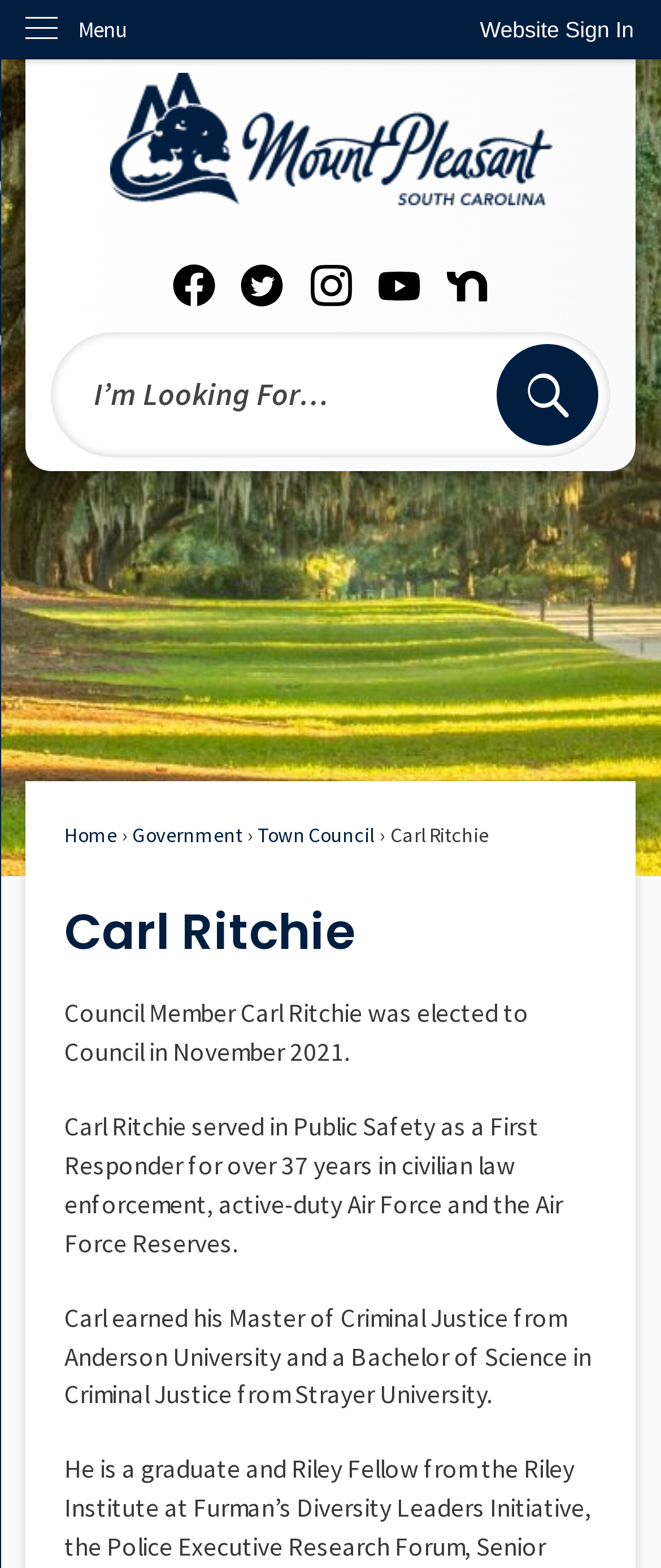Highlight the bounding box coordinates of the element you need to click to perform the following instruction: "Search for something."

None